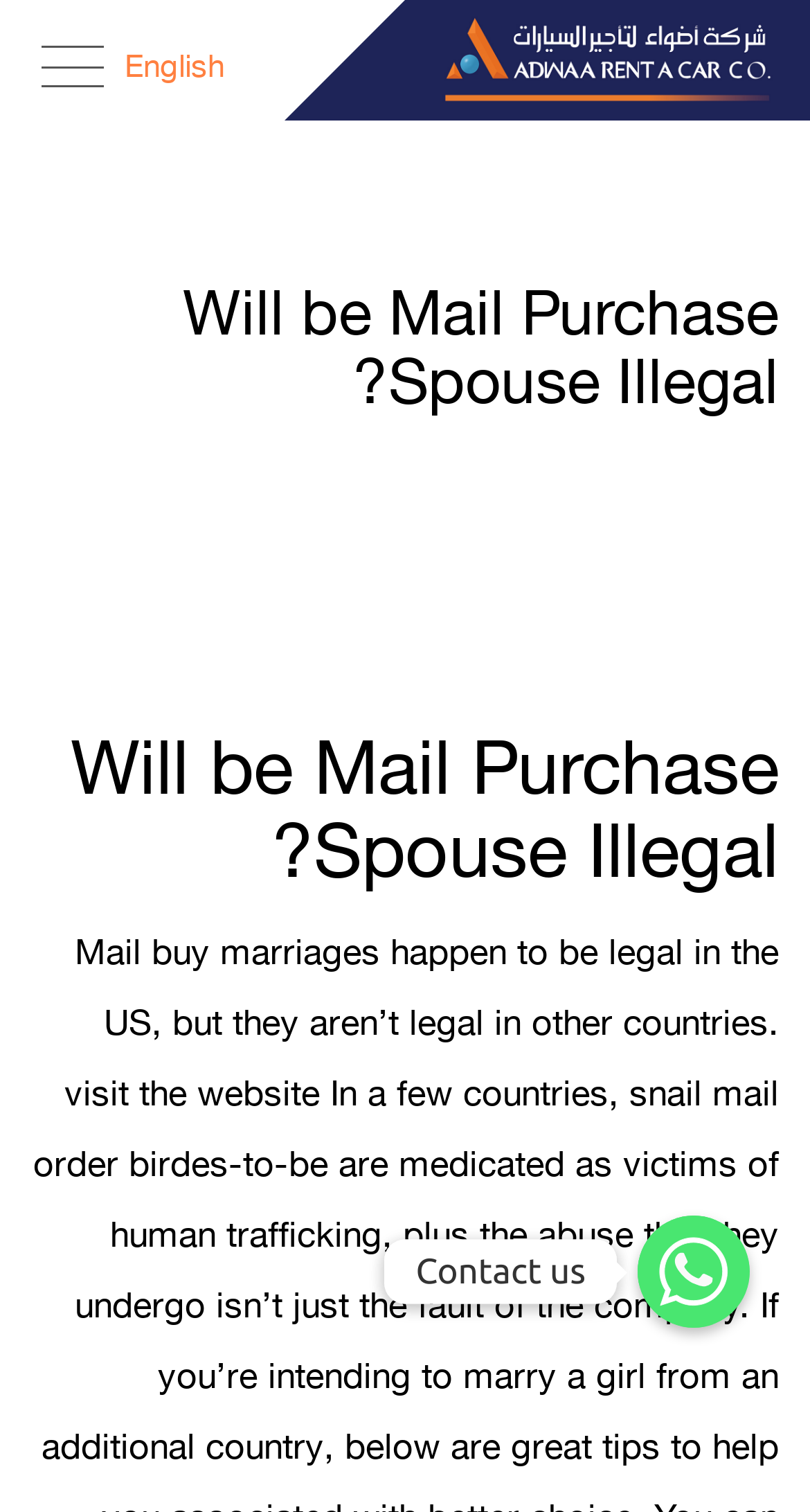Based on the element description, predict the bounding box coordinates (top-left x, top-left y, bottom-right x, bottom-right y) for the UI element in the screenshot: visit the website

[0.079, 0.712, 0.395, 0.739]